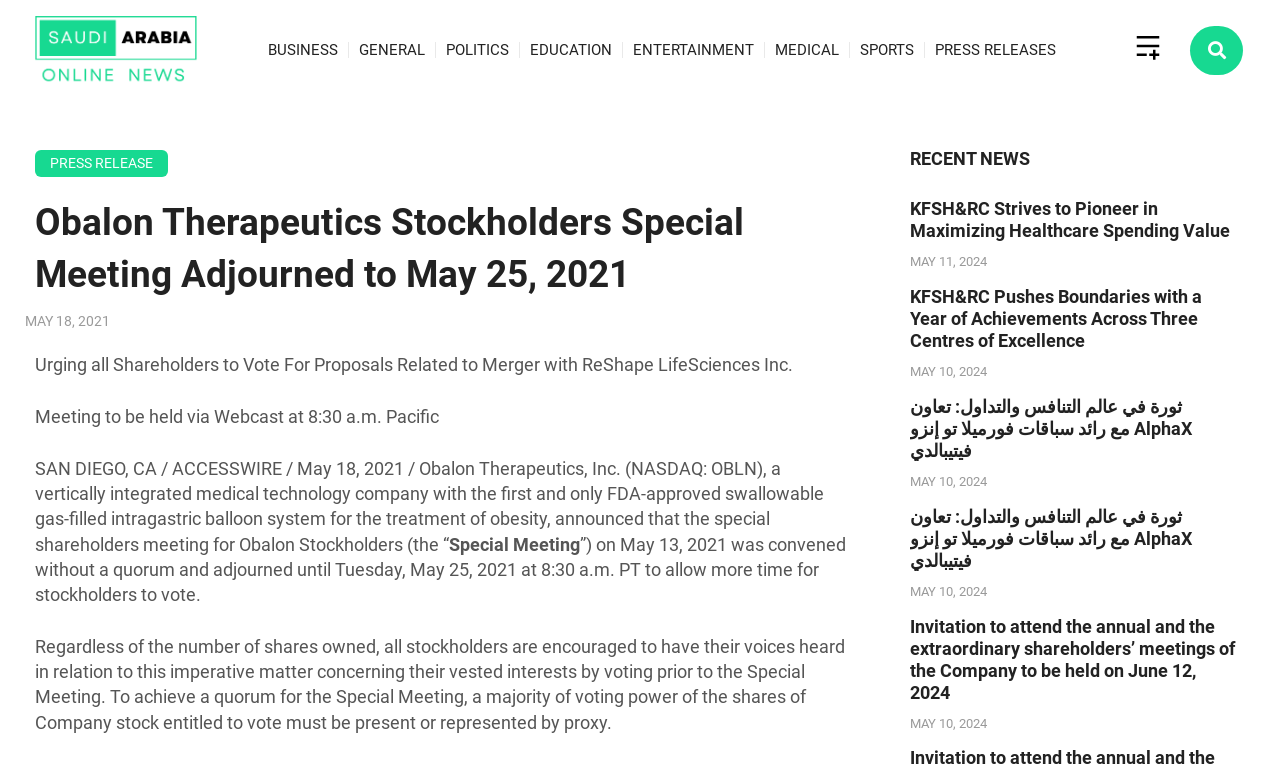Extract the bounding box coordinates for the described element: "Press Releases". The coordinates should be represented as four float numbers between 0 and 1: [left, top, right, bottom].

[0.722, 0.013, 0.832, 0.118]